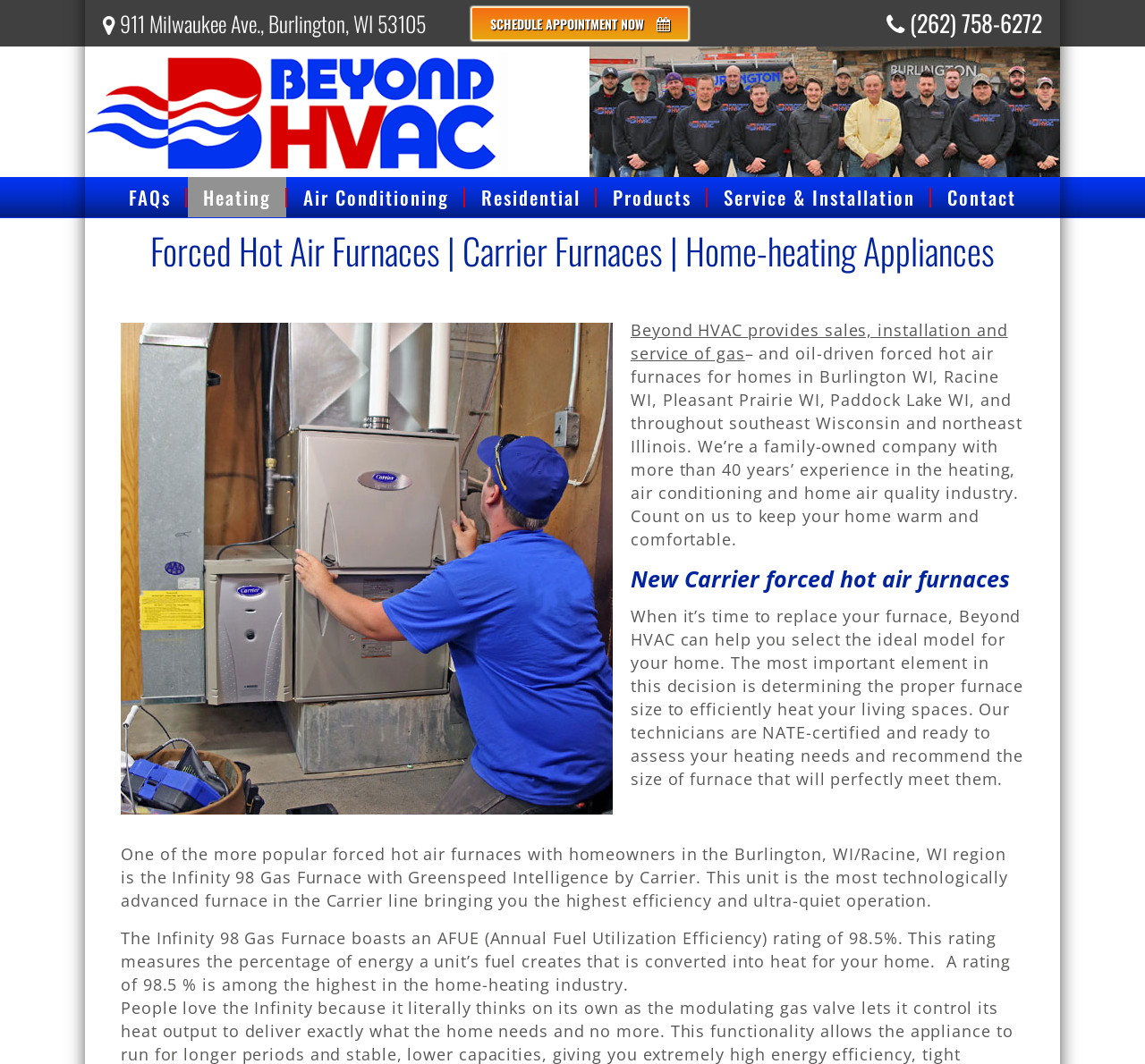Find the bounding box coordinates of the clickable region needed to perform the following instruction: "View products". The coordinates should be provided as four float numbers between 0 and 1, i.e., [left, top, right, bottom].

[0.522, 0.166, 0.617, 0.204]